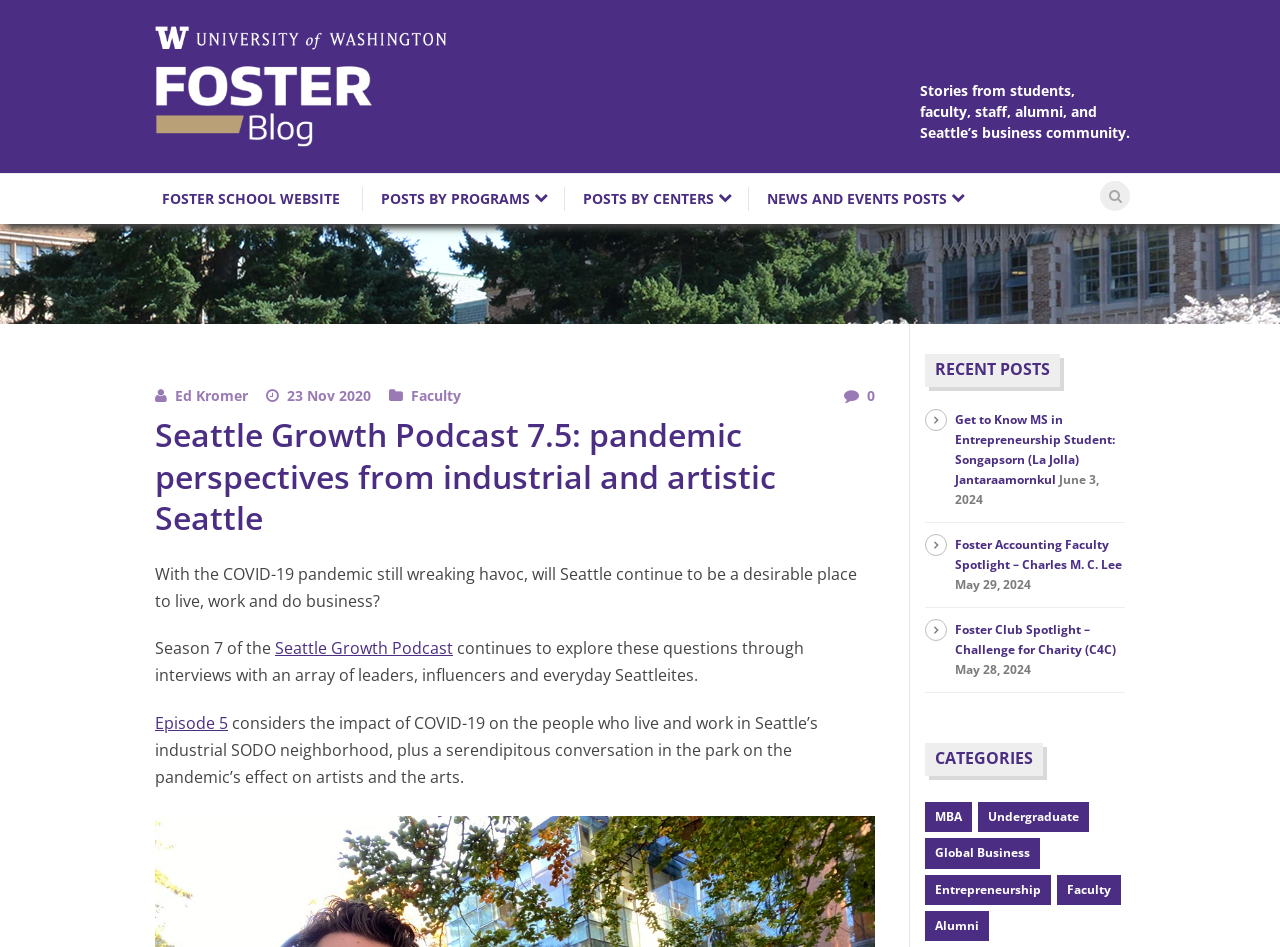From the screenshot, find the bounding box of the UI element matching this description: "News and Events Posts". Supply the bounding box coordinates in the form [left, top, right, bottom], each a float between 0 and 1.

[0.584, 0.198, 0.754, 0.223]